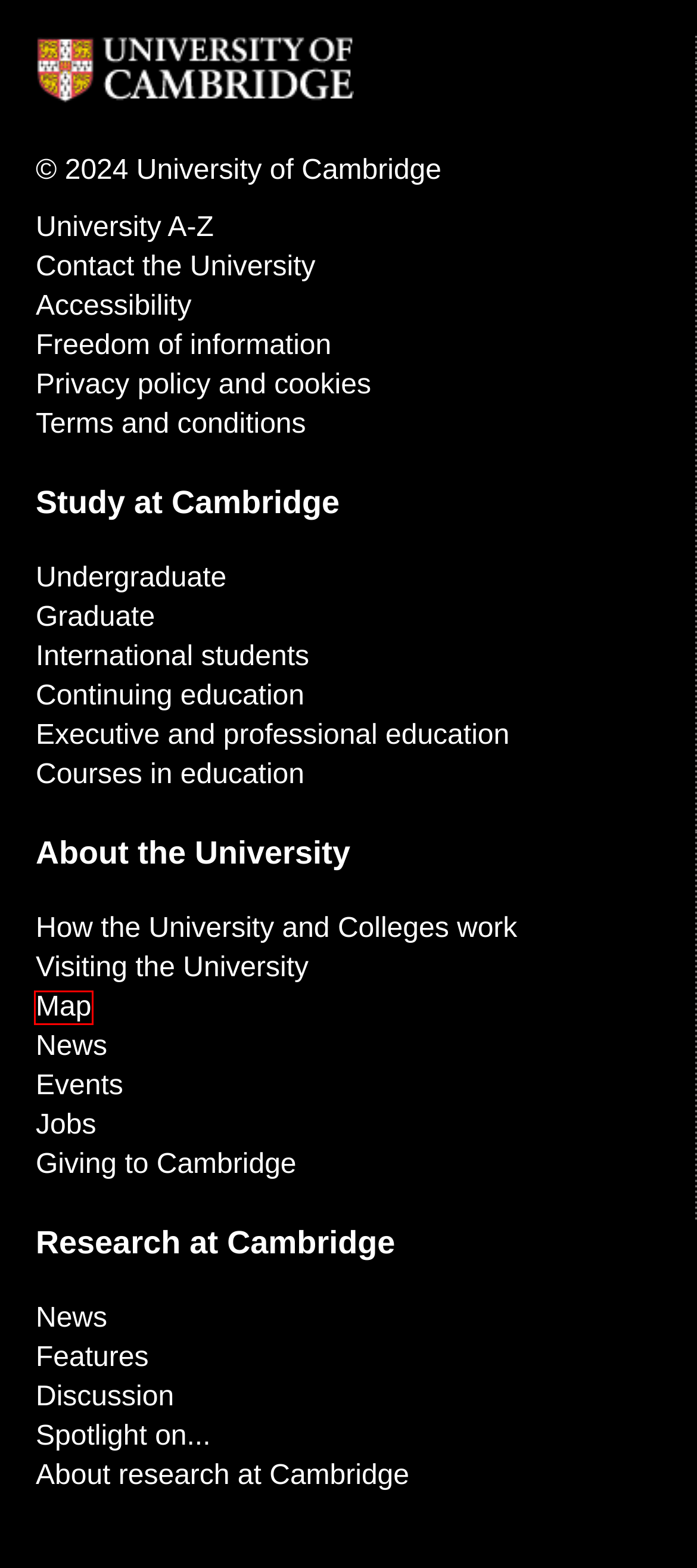You have a screenshot of a webpage, and a red bounding box highlights an element. Select the webpage description that best fits the new page after clicking the element within the bounding box. Options are:
A. About the University | University of Cambridge
B. University A-Z | University of Cambridge
C. Research | University of Cambridge
D. Faculty of Education
E. Map of the University of Cambridge
F. Research news | University of Cambridge
G. Spotlight on... | University of Cambridge
H. Visiting the University | University of Cambridge

E